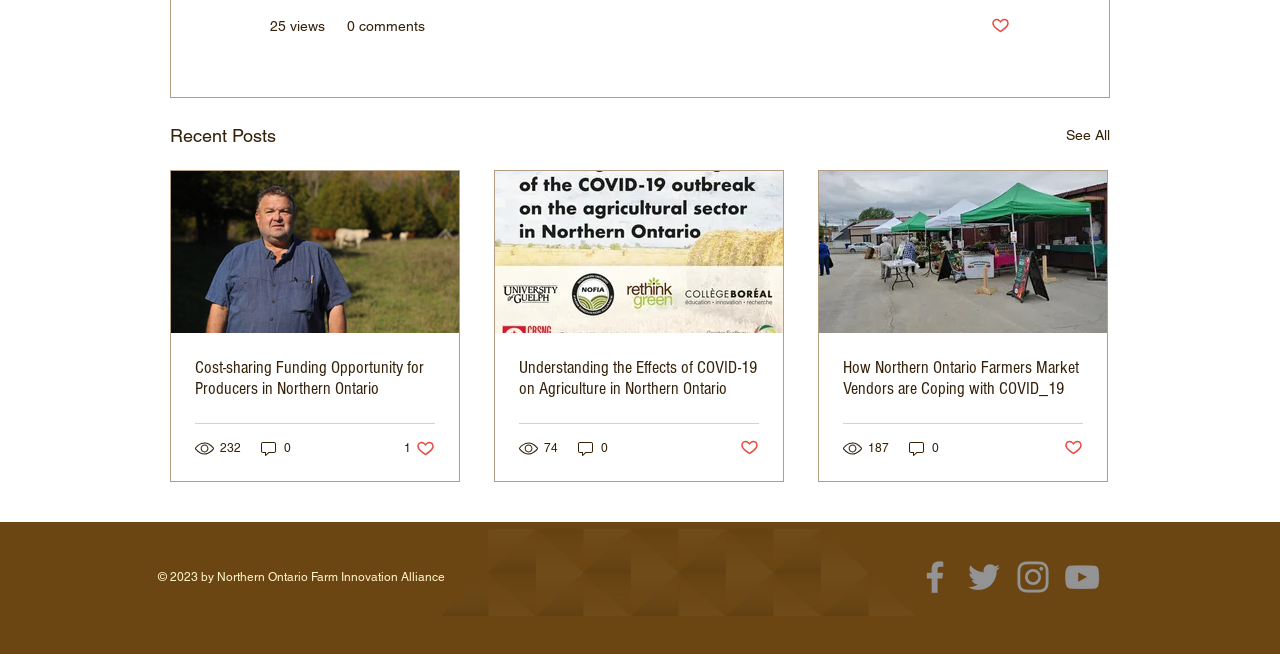Find the bounding box coordinates for the element that must be clicked to complete the instruction: "Click the 'Post not marked as liked' button". The coordinates should be four float numbers between 0 and 1, indicated as [left, top, right, bottom].

[0.774, 0.024, 0.789, 0.057]